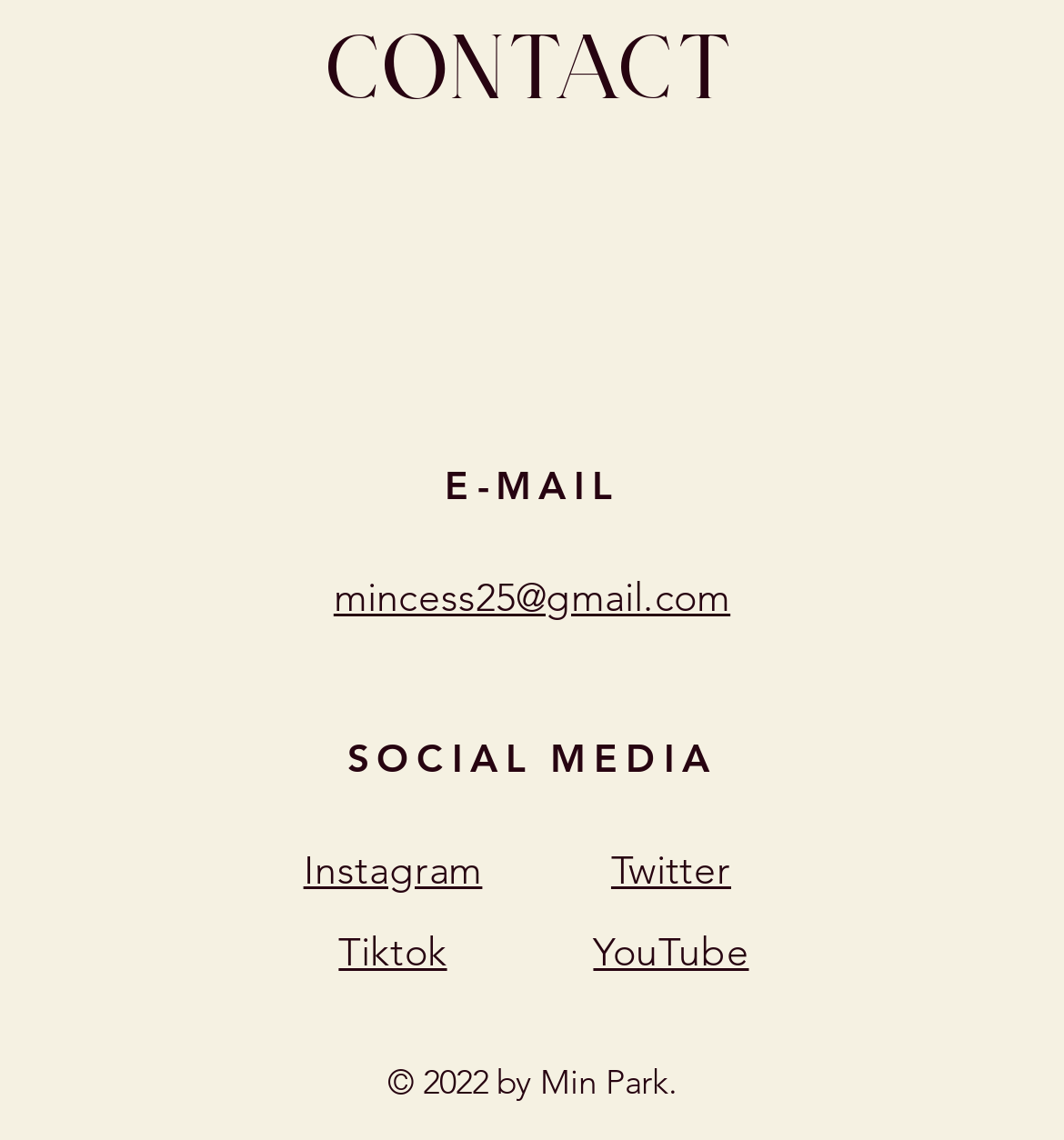How many headings are there on the webpage? Refer to the image and provide a one-word or short phrase answer.

3